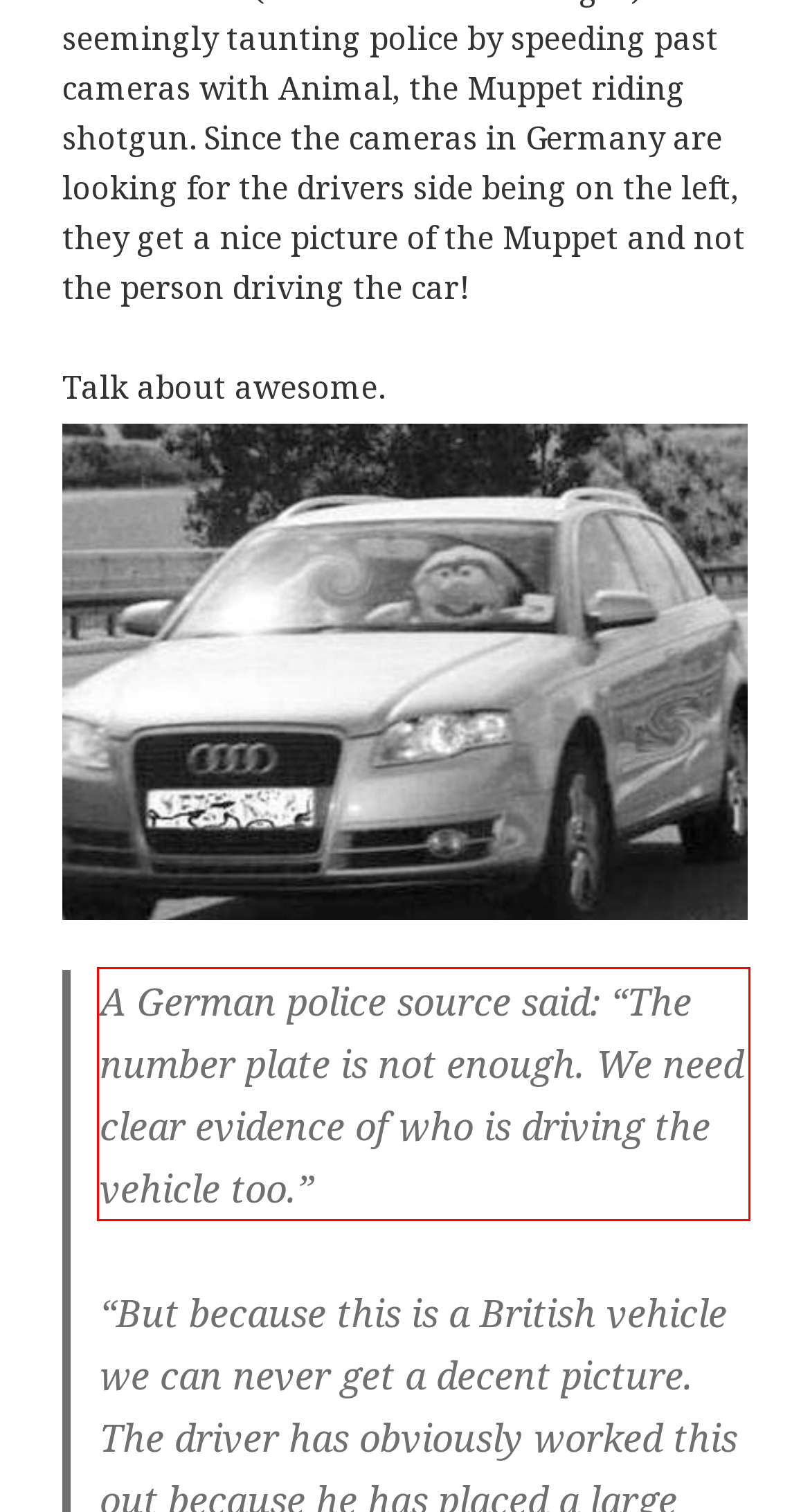The screenshot you have been given contains a UI element surrounded by a red rectangle. Use OCR to read and extract the text inside this red rectangle.

A German police source said: “The number plate is not enough. We need clear evidence of who is driving the vehicle too.”